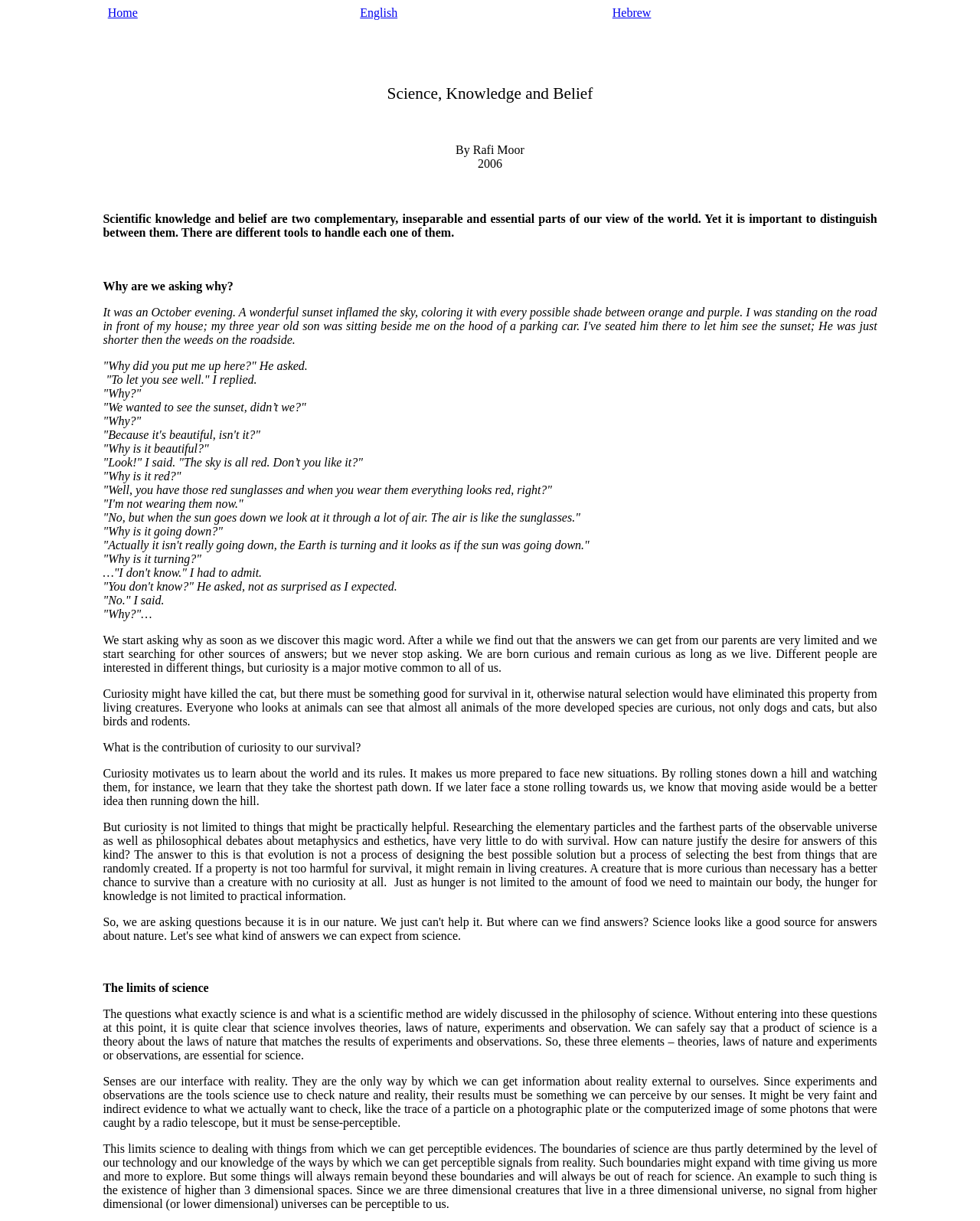Using the provided element description: "English", identify the bounding box coordinates. The coordinates should be four floats between 0 and 1 in the order [left, top, right, bottom].

[0.367, 0.005, 0.406, 0.016]